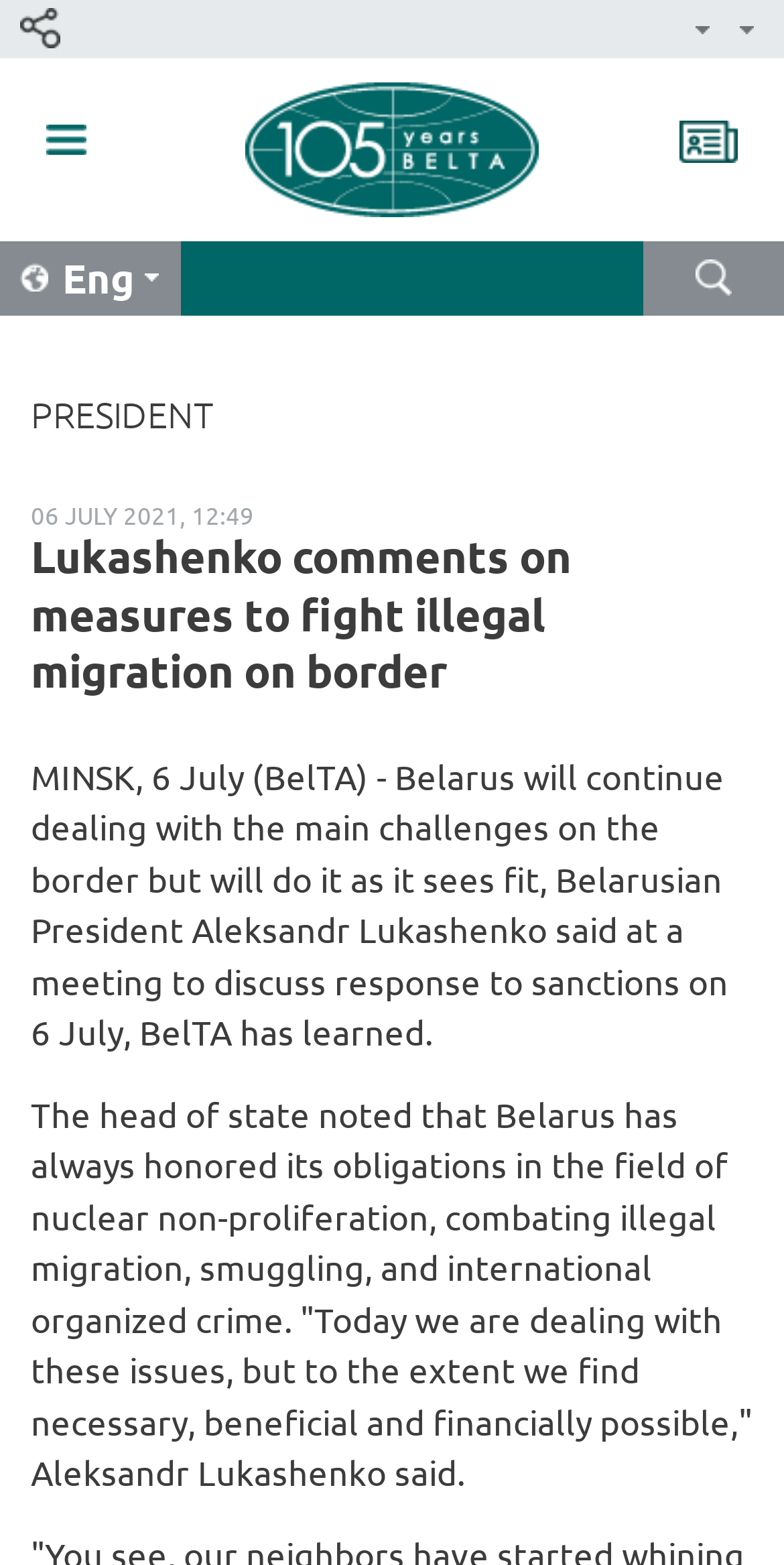Convey a detailed summary of the webpage, mentioning all key elements.

The webpage appears to be a news article page. At the top left, there is a small image of a social media icon labeled "Соцсети". To the right of this image, there are three links: "Projects", "Government Bodies", and another link that is not labeled. Below these links, there is a layout table that spans the entire width of the page.

In the top half of the layout table, there is a link to the "Belarusian Telegraph Agency" with an accompanying image of the agency's logo. Below this link, there is another link labeled "Eng". To the right of these elements, there is a link labeled "timeline" with an accompanying image.

In the bottom half of the layout table, there is a link labeled "PRESIDENT" that spans almost the entire width of the page. Below this link, there is a static text element displaying the date "06 JULY 2021, 12:49". Below the date, there is a heading that reads "Lukashenko comments on measures to fight illegal migration on border".

The main content of the page is divided into two paragraphs of static text. The first paragraph describes Belarus' response to sanctions, citing a meeting with President Aleksandr Lukashenko. The second paragraph quotes the President, stating that Belarus will continue to address issues such as nuclear non-proliferation, illegal migration, smuggling, and international organized crime, but only to the extent that it deems necessary and financially possible.